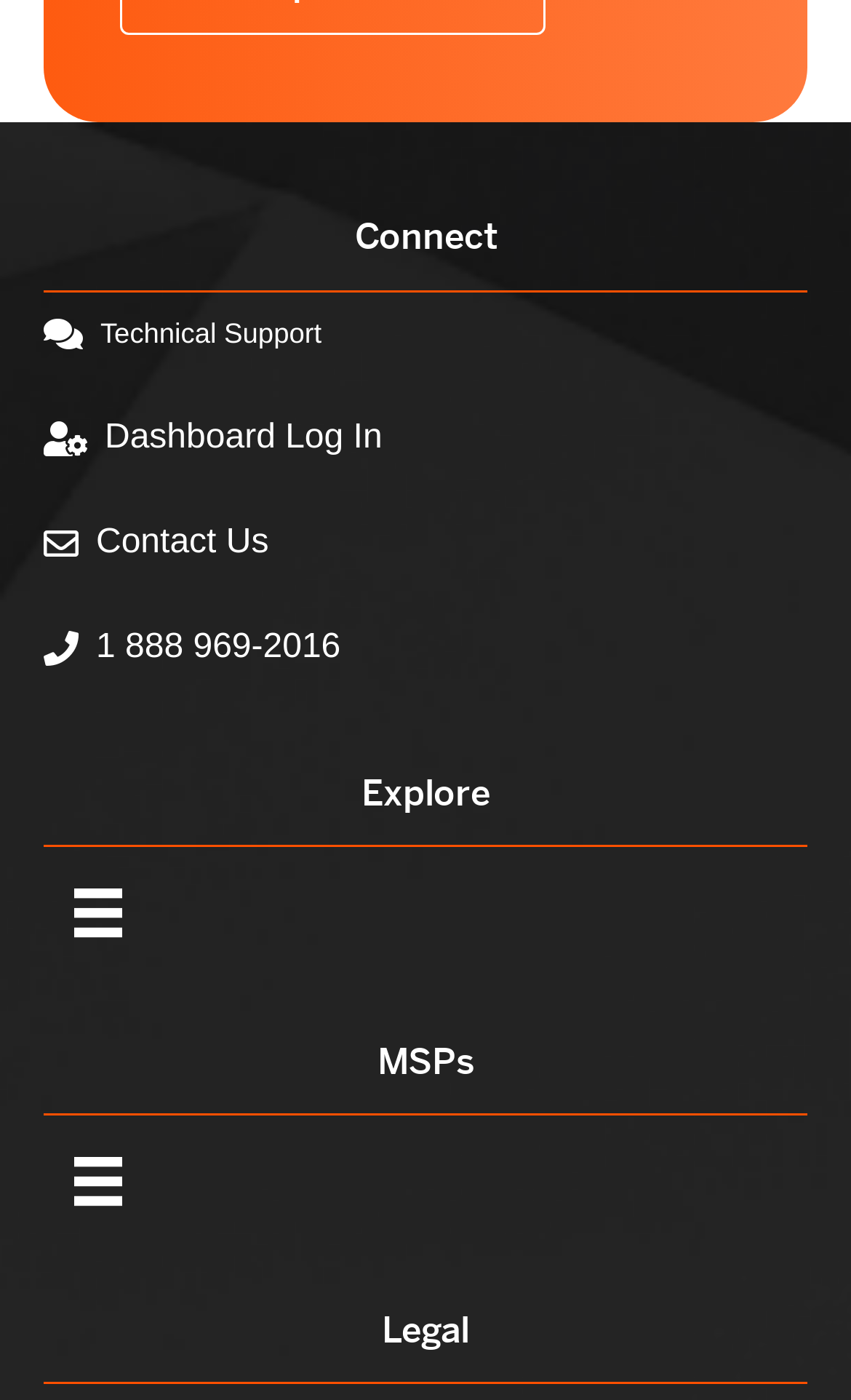Given the webpage screenshot and the description, determine the bounding box coordinates (top-left x, top-left y, bottom-right x, bottom-right y) that define the location of the UI element matching this description: aria-label="Menu"

[0.051, 0.805, 0.18, 0.883]